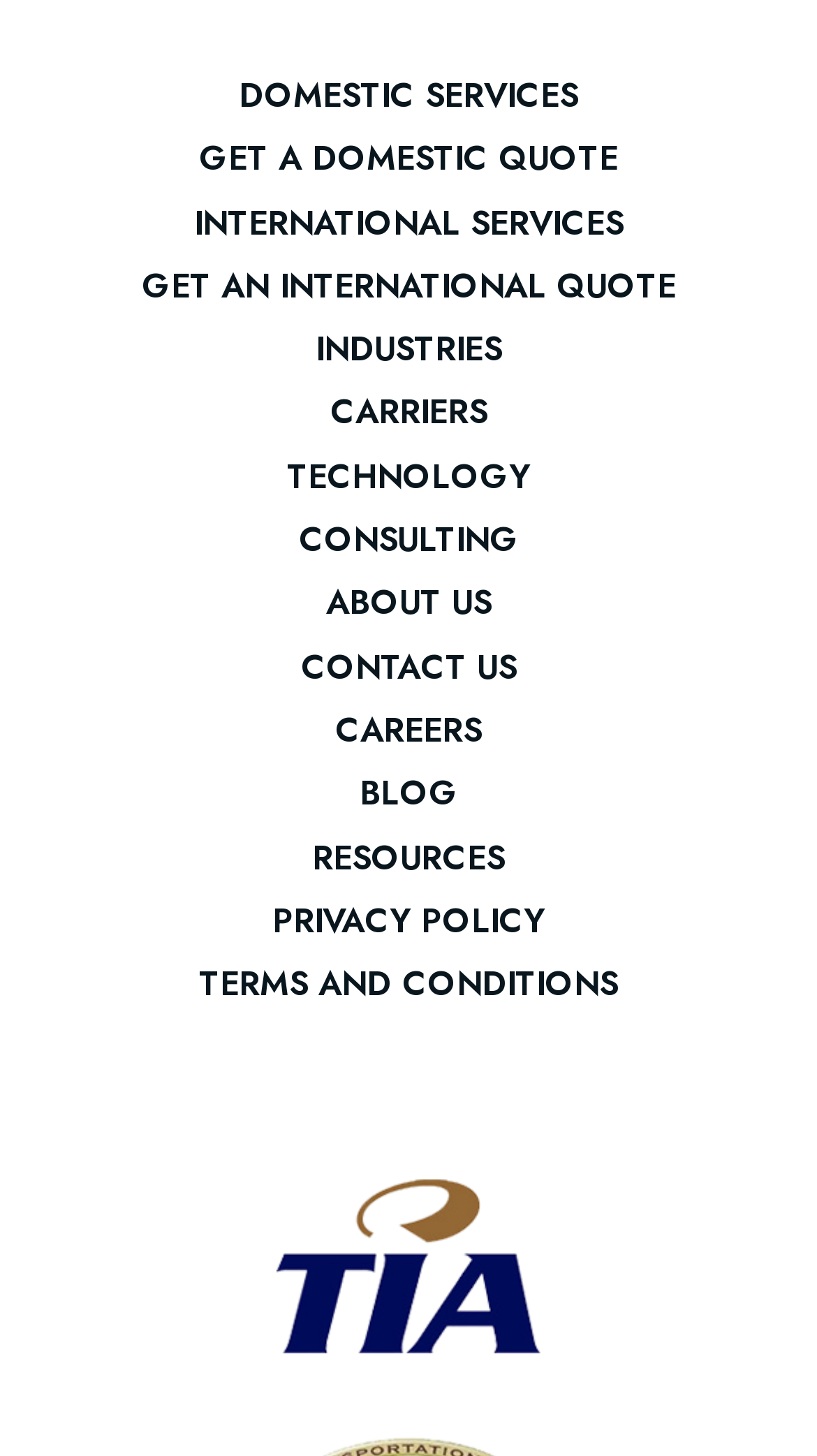Using the provided element description "International Services", determine the bounding box coordinates of the UI element.

[0.237, 0.135, 0.763, 0.171]